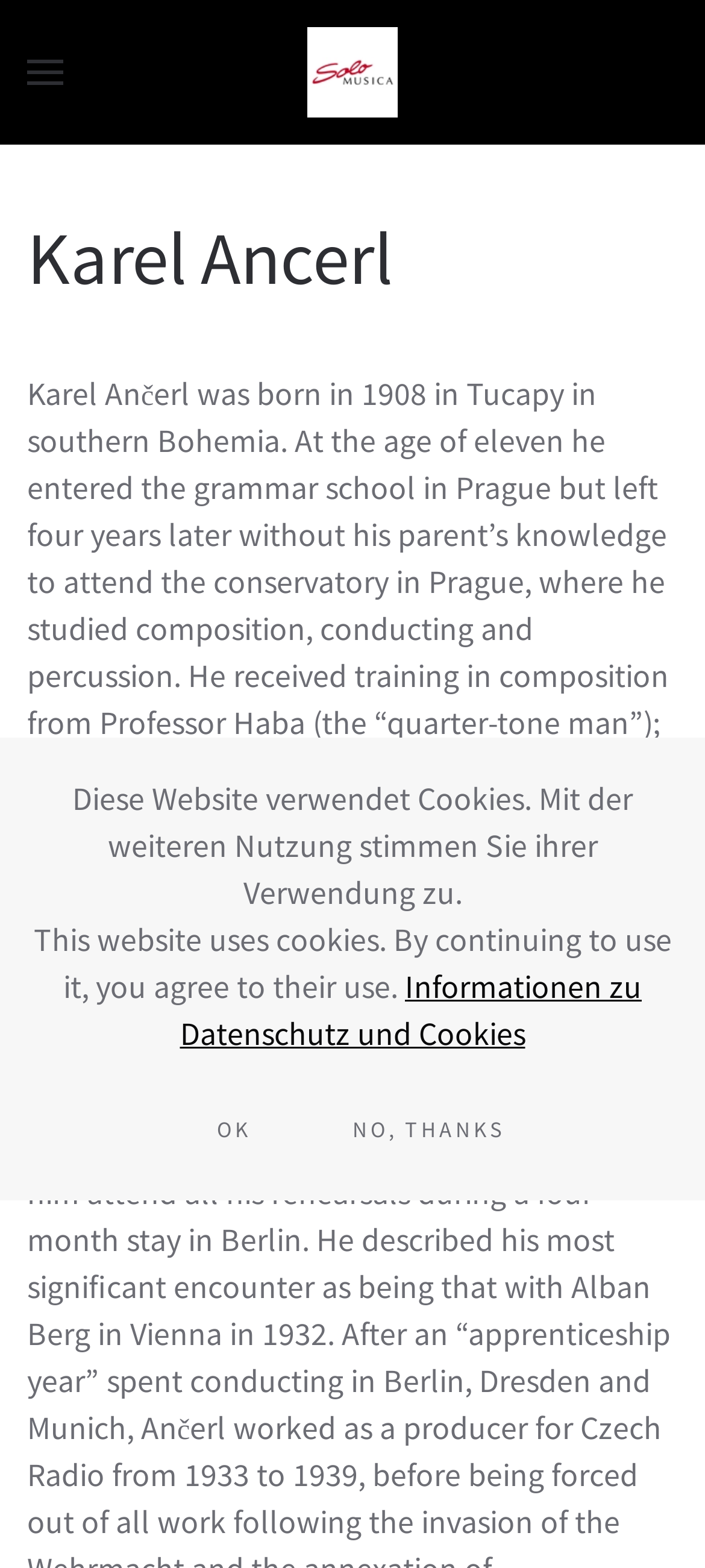Use a single word or phrase to answer the following:
How many buttons are there on this webpage?

3